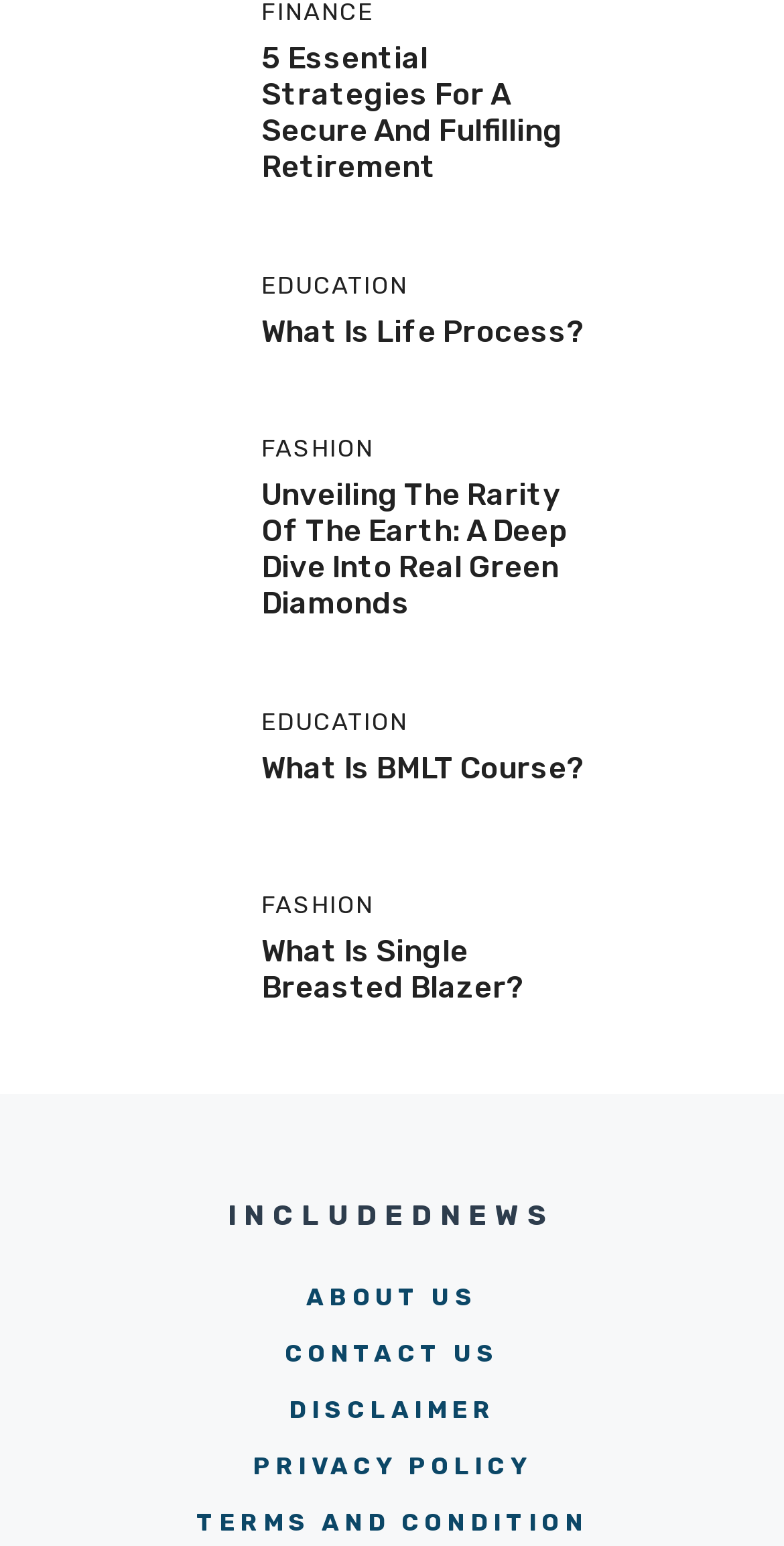How many links are present under the 'EDUCATION' category?
Using the picture, provide a one-word or short phrase answer.

2